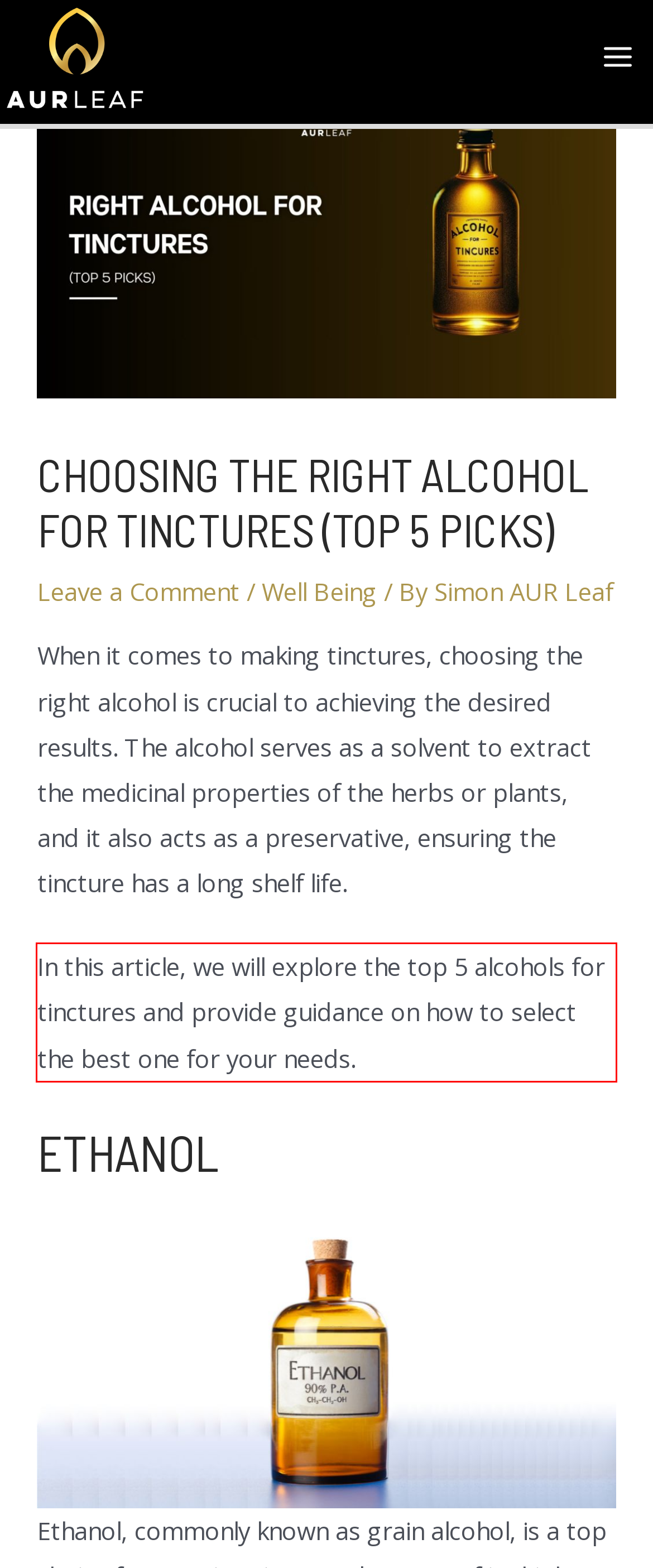You are given a screenshot showing a webpage with a red bounding box. Perform OCR to capture the text within the red bounding box.

In this article, we will explore the top 5 alcohols for tinctures and provide guidance on how to select the best one for your needs.